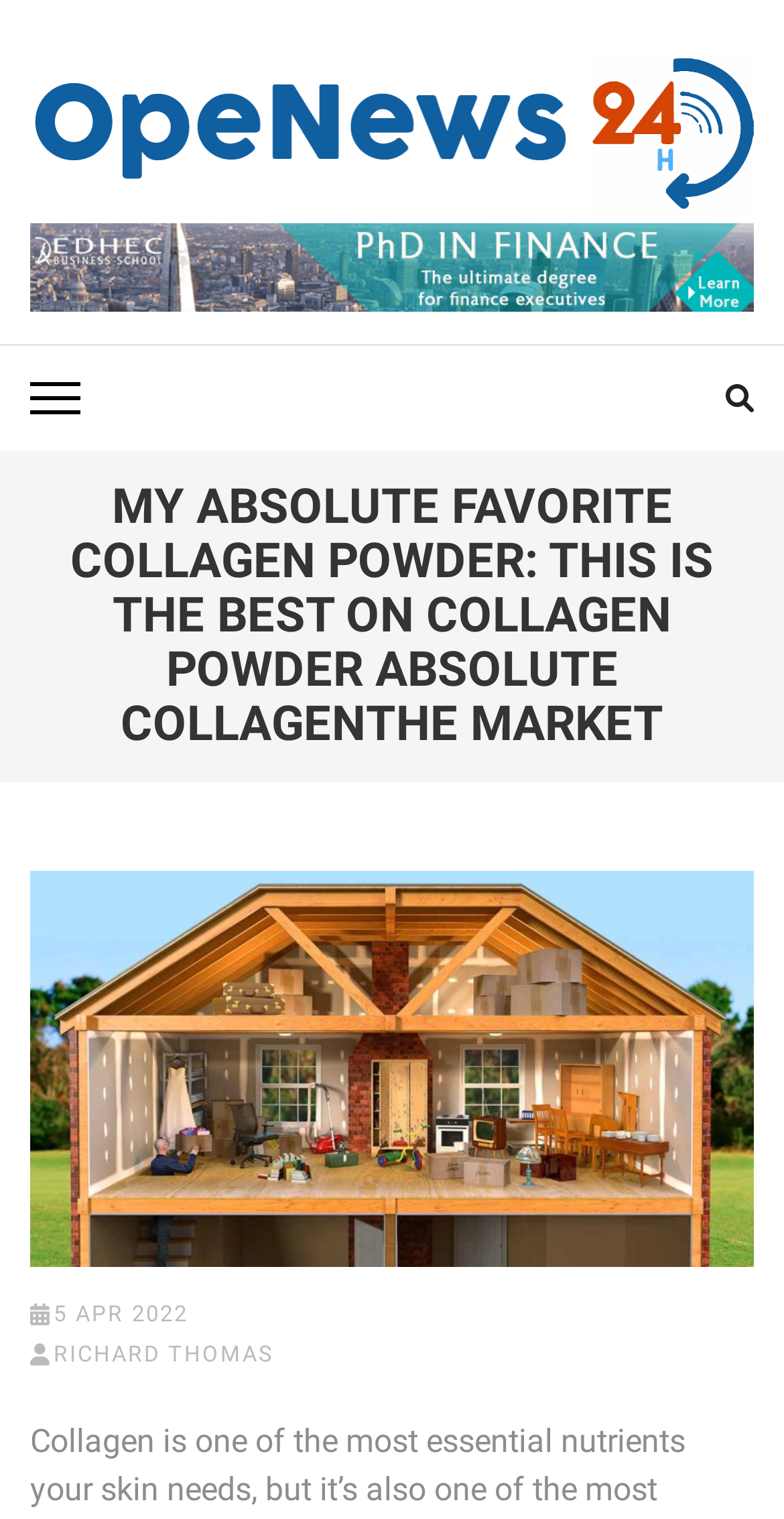Please determine the heading text of this webpage.

﻿MY ABSOLUTE FAVORITE COLLAGEN POWDER: THIS IS THE BEST ON COLLAGEN POWDER ABSOLUTE COLLAGENTHE MARKET